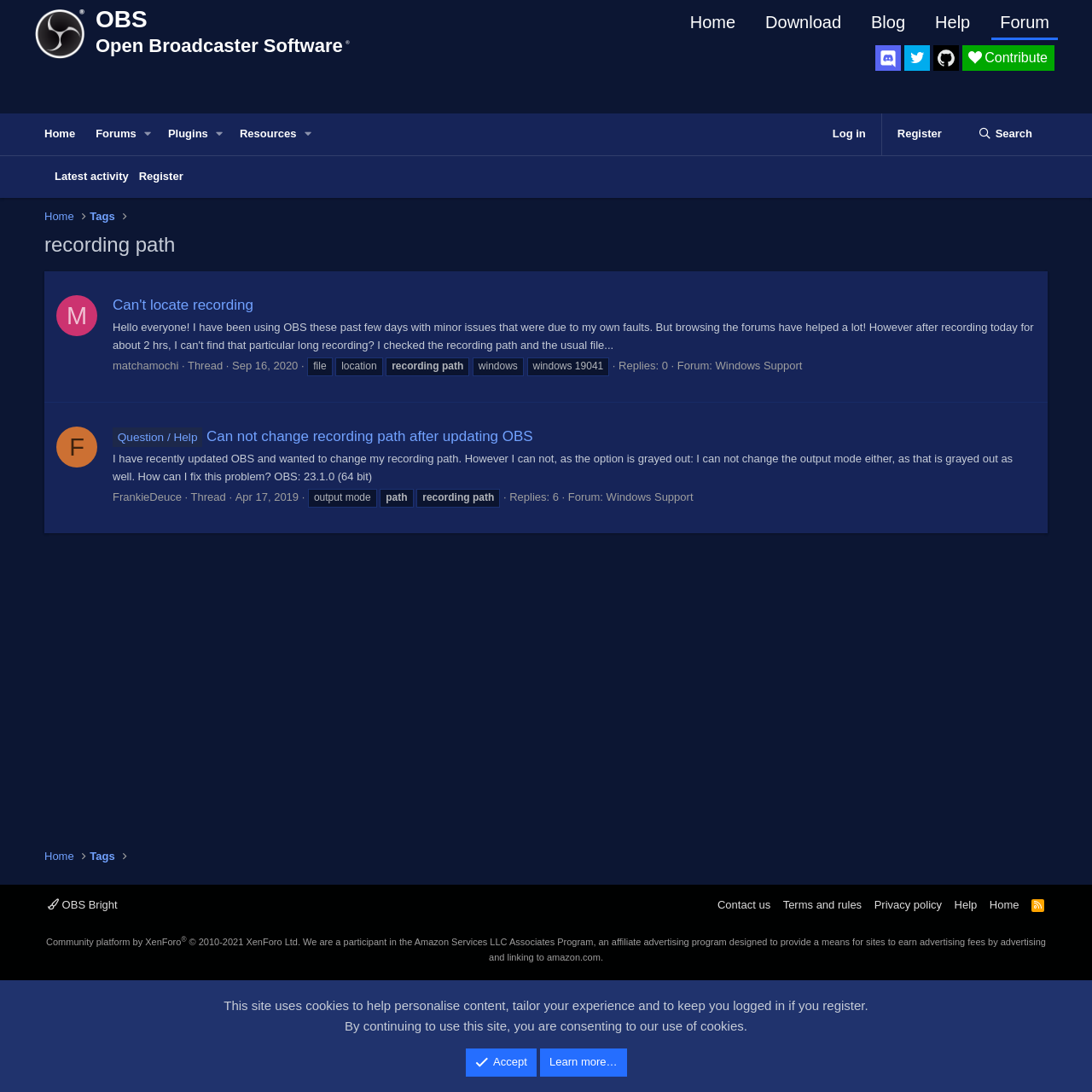Could you highlight the region that needs to be clicked to execute the instruction: "Click on the link to learn more about coconut charcoal briquettes"?

None